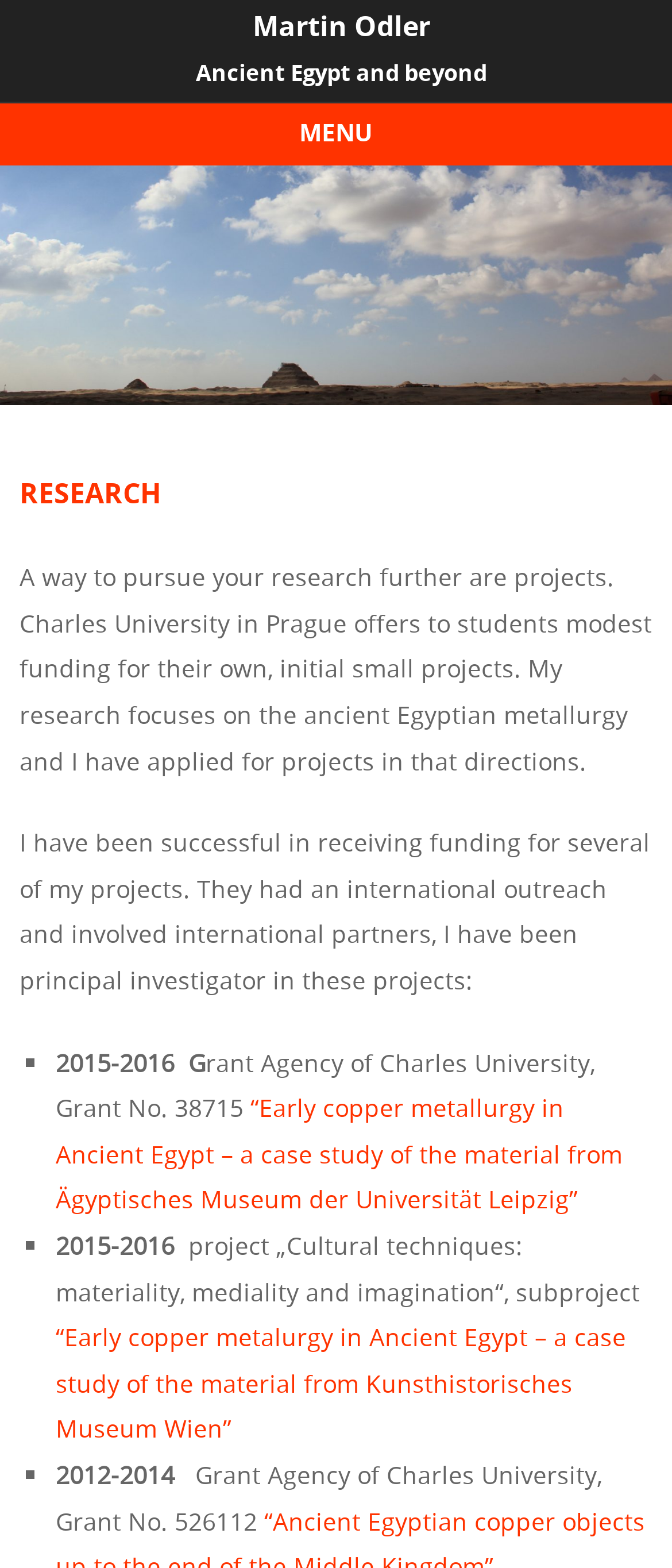What is the researcher's name?
Respond with a short answer, either a single word or a phrase, based on the image.

Martin Odler